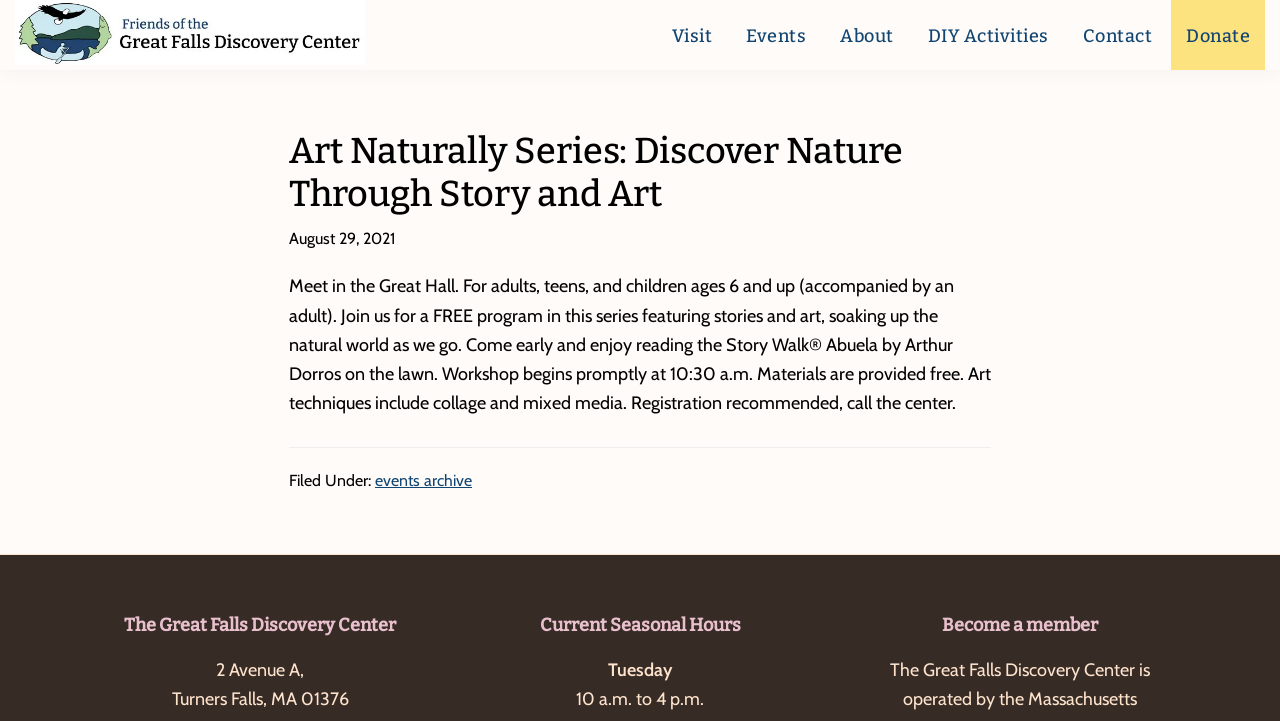What is the age range for the Art Naturally Series event?
Look at the screenshot and respond with one word or a short phrase.

6 and up